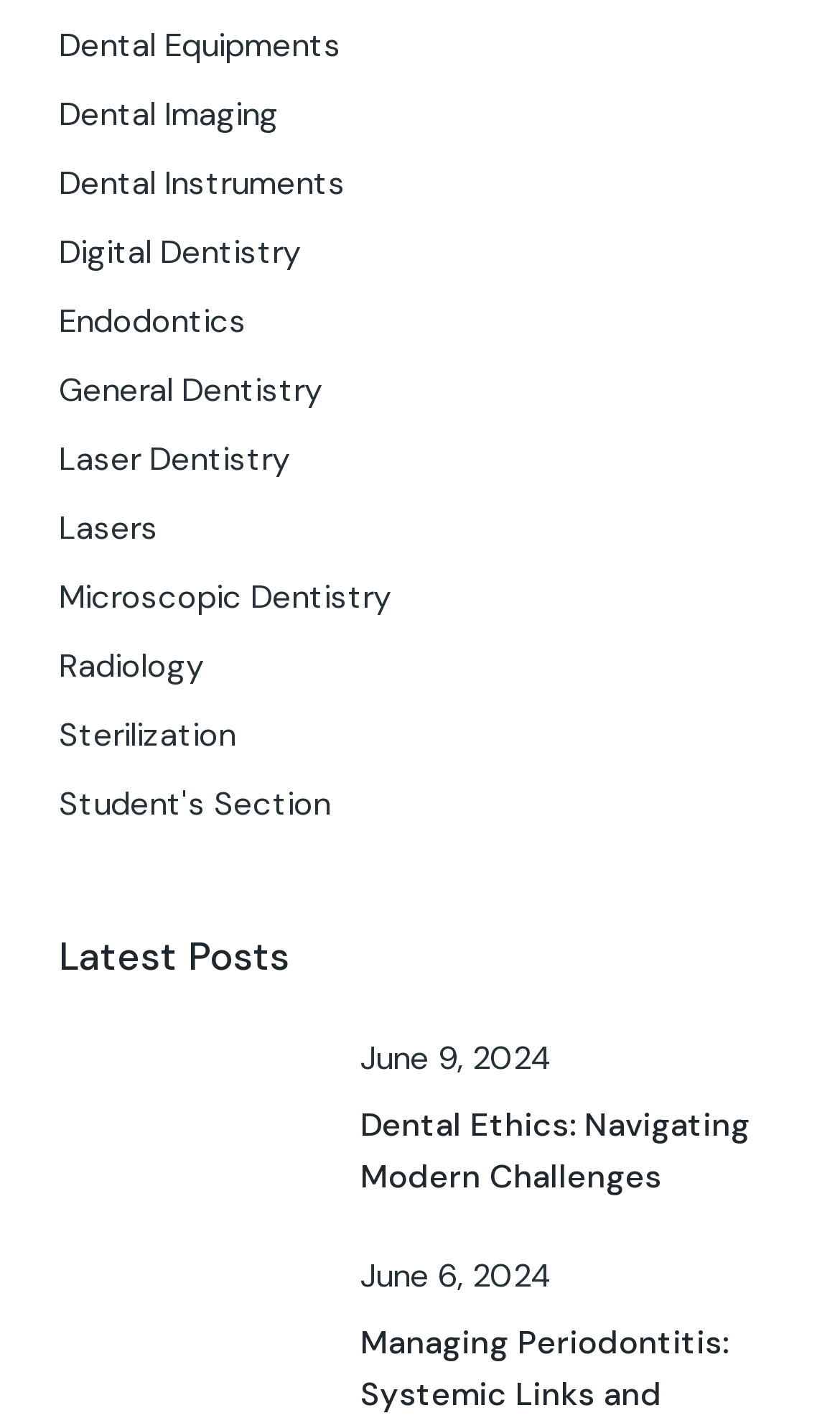Please predict the bounding box coordinates of the element's region where a click is necessary to complete the following instruction: "Visit the Student's Section". The coordinates should be represented by four float numbers between 0 and 1, i.e., [left, top, right, bottom].

[0.07, 0.551, 0.393, 0.582]